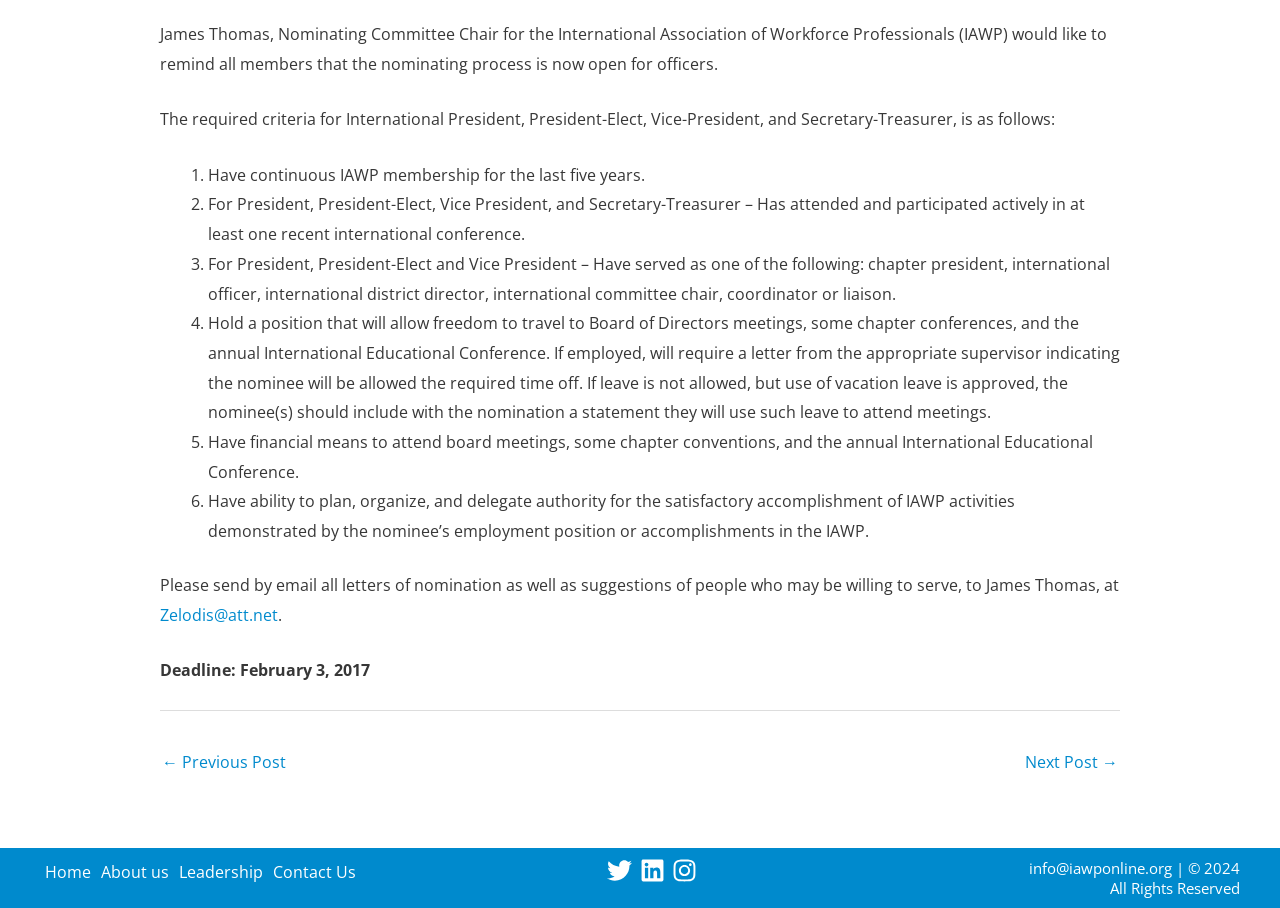Using the element description ← Previous Post, predict the bounding box coordinates for the UI element. Provide the coordinates in (top-left x, top-left y, bottom-right x, bottom-right y) format with values ranging from 0 to 1.

[0.127, 0.82, 0.223, 0.861]